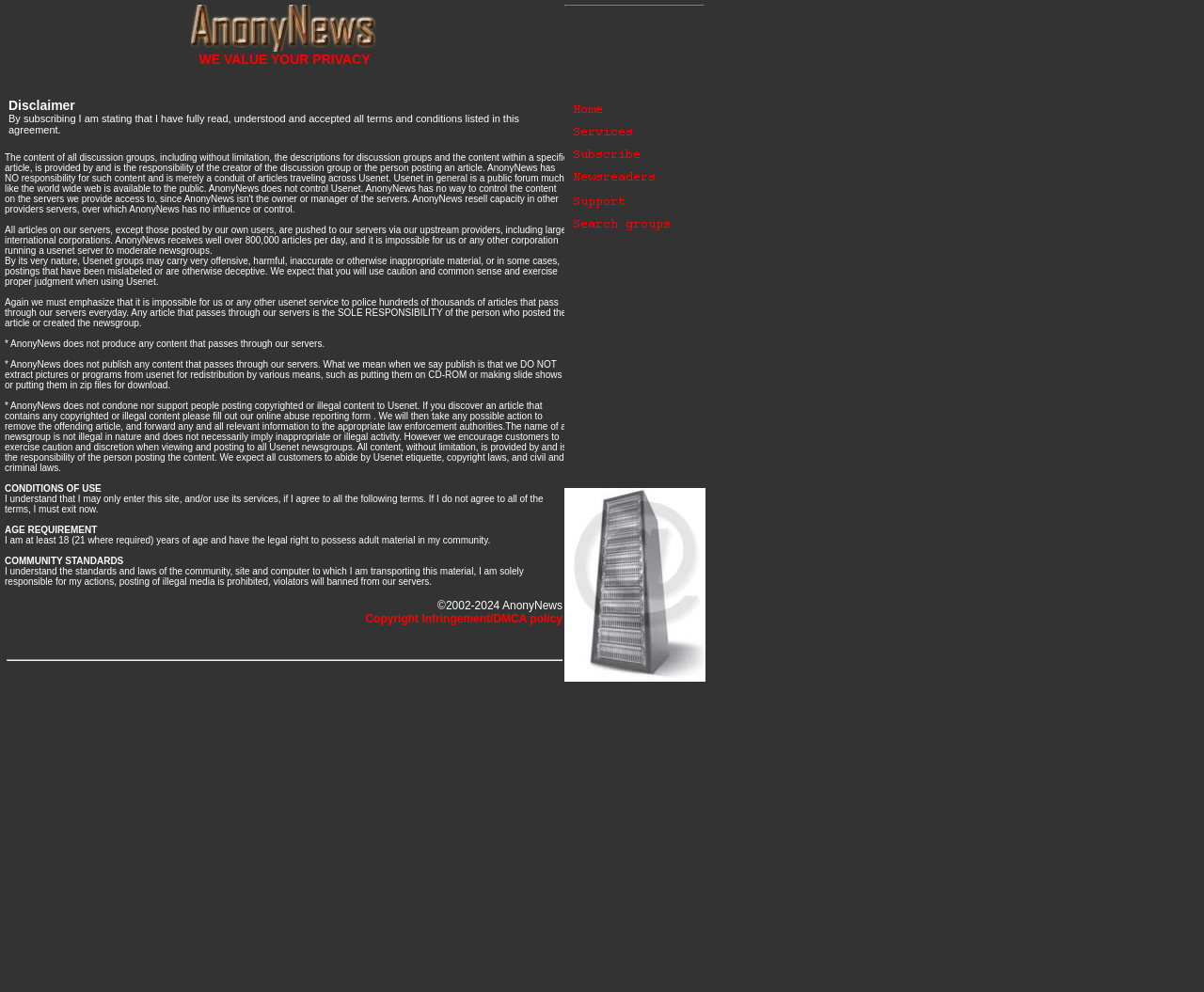Please identify the bounding box coordinates of the element's region that should be clicked to execute the following instruction: "view the Home page". The bounding box coordinates must be four float numbers between 0 and 1, i.e., [left, top, right, bottom].

[0.474, 0.11, 0.568, 0.123]